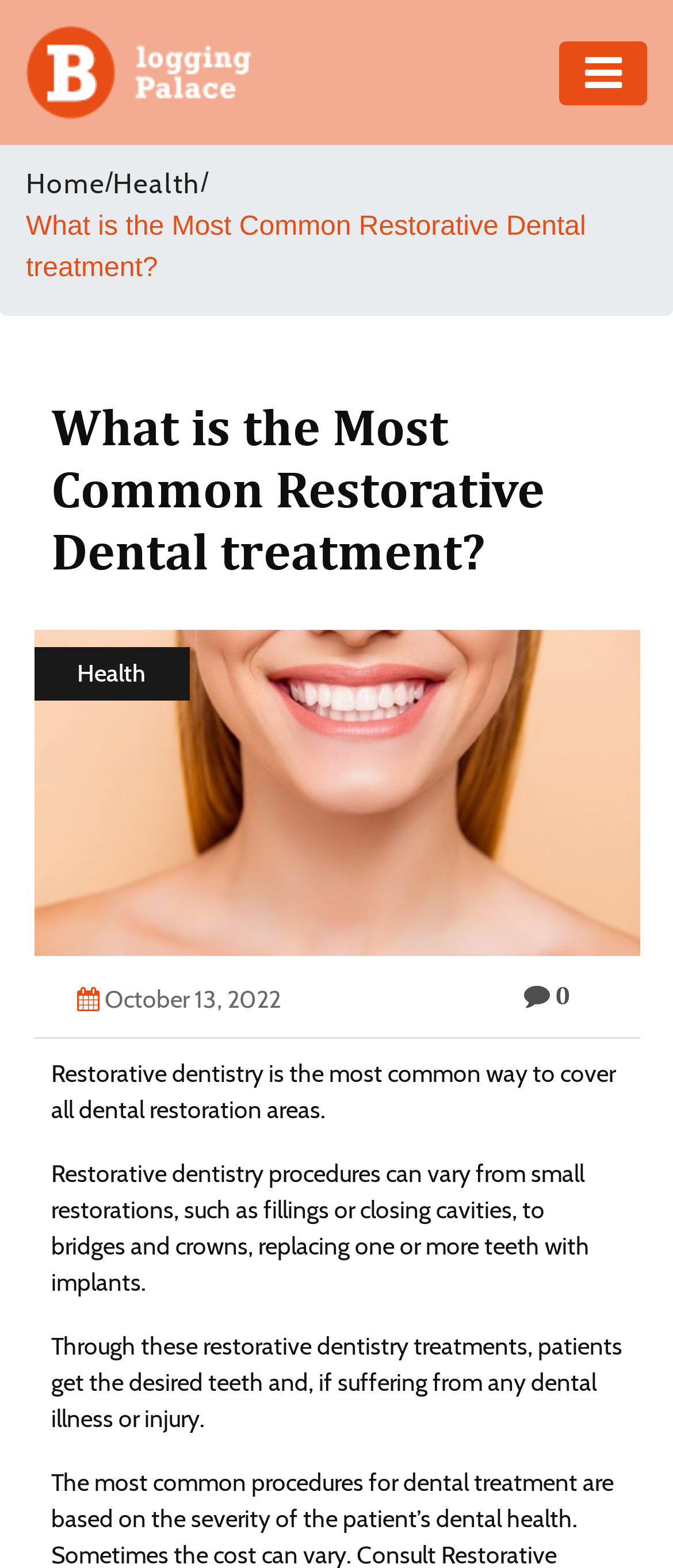Summarize the webpage in an elaborate manner.

The webpage is about restorative dentistry, with a focus on the most common restorative dental treatment. At the top left corner, there is a logo image and a link to the homepage. Below the logo, there are several links to different categories, including Adventure, Business, Education, Health, Insurance, Shopping, Real Estate, and Technology, arranged horizontally. 

To the right of the logo, there is a link to the Health category, and below it, there is a heading that reads "What is the Most Common Restorative Dental treatment?" This heading is followed by an image. 

On the left side of the page, there is a section with the title "What is the Most Common Restorative Dental treatment?" in a larger font. Below this title, there is an image, and then a paragraph of text that explains what restorative dentistry is and the different procedures it involves, including fillings, bridges, crowns, and implants. 

Further down the page, there is a section with the date "October 13, 2022" and a number "0" to the right of it. Below this section, there are two more paragraphs of text that continue to explain restorative dentistry and its benefits for patients.